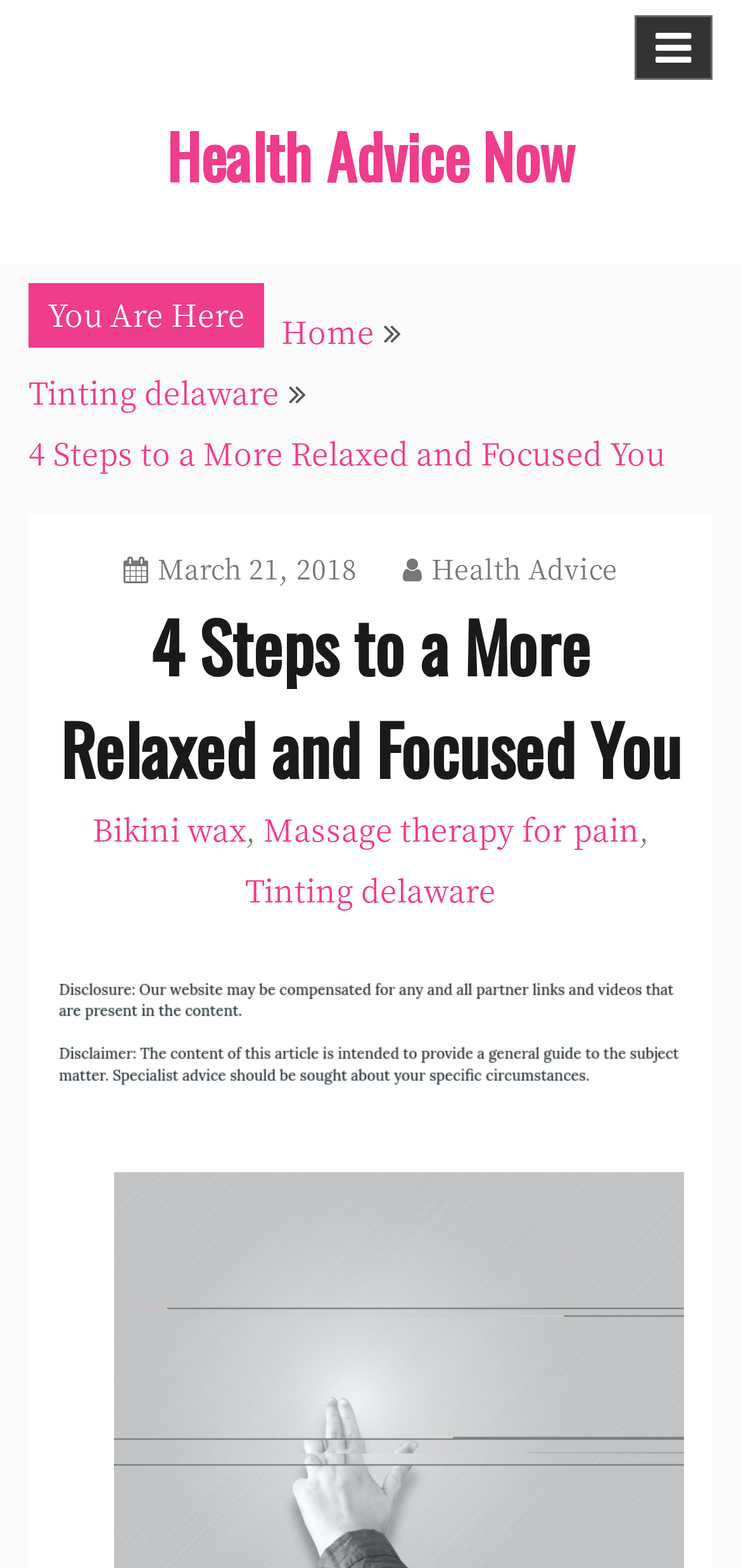For the given element description Home, determine the bounding box coordinates of the UI element. The coordinates should follow the format (top-left x, top-left y, bottom-right x, bottom-right y) and be within the range of 0 to 1.

[0.379, 0.197, 0.505, 0.225]